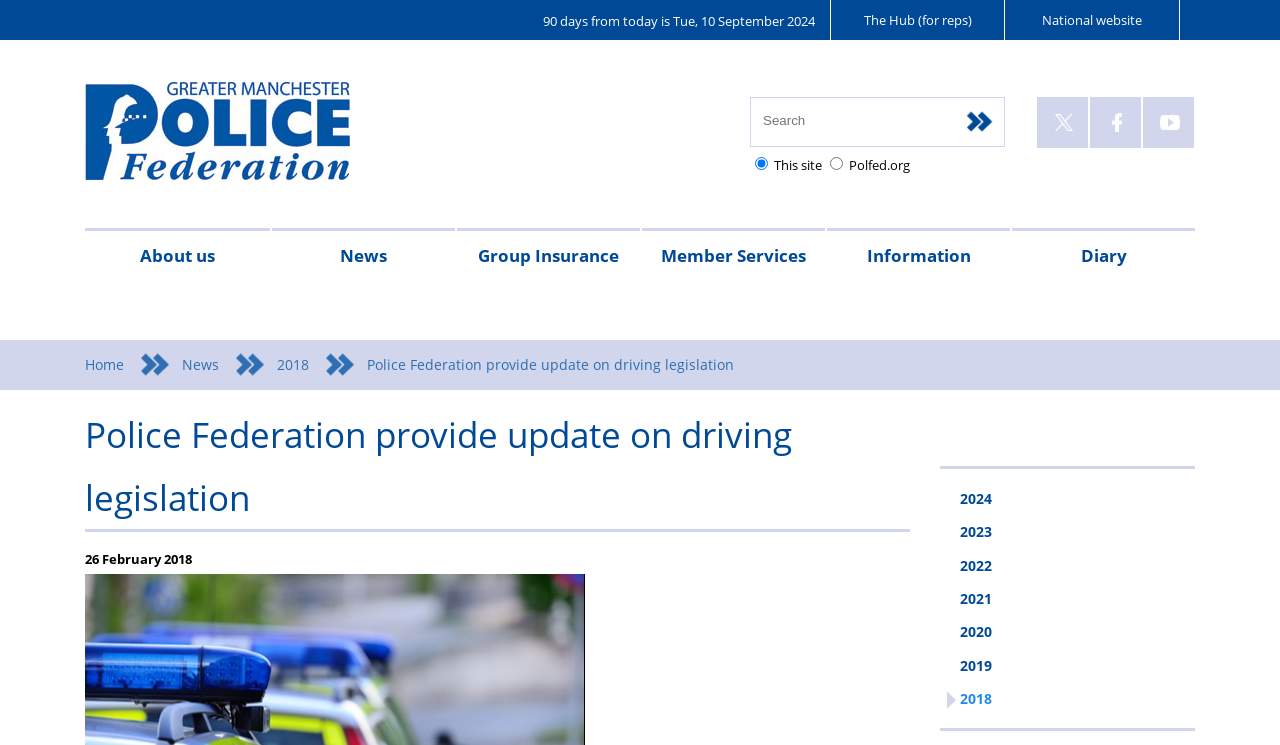Please identify the bounding box coordinates of where to click in order to follow the instruction: "Go to the Hub for reps".

[0.648, 0.0, 0.785, 0.054]